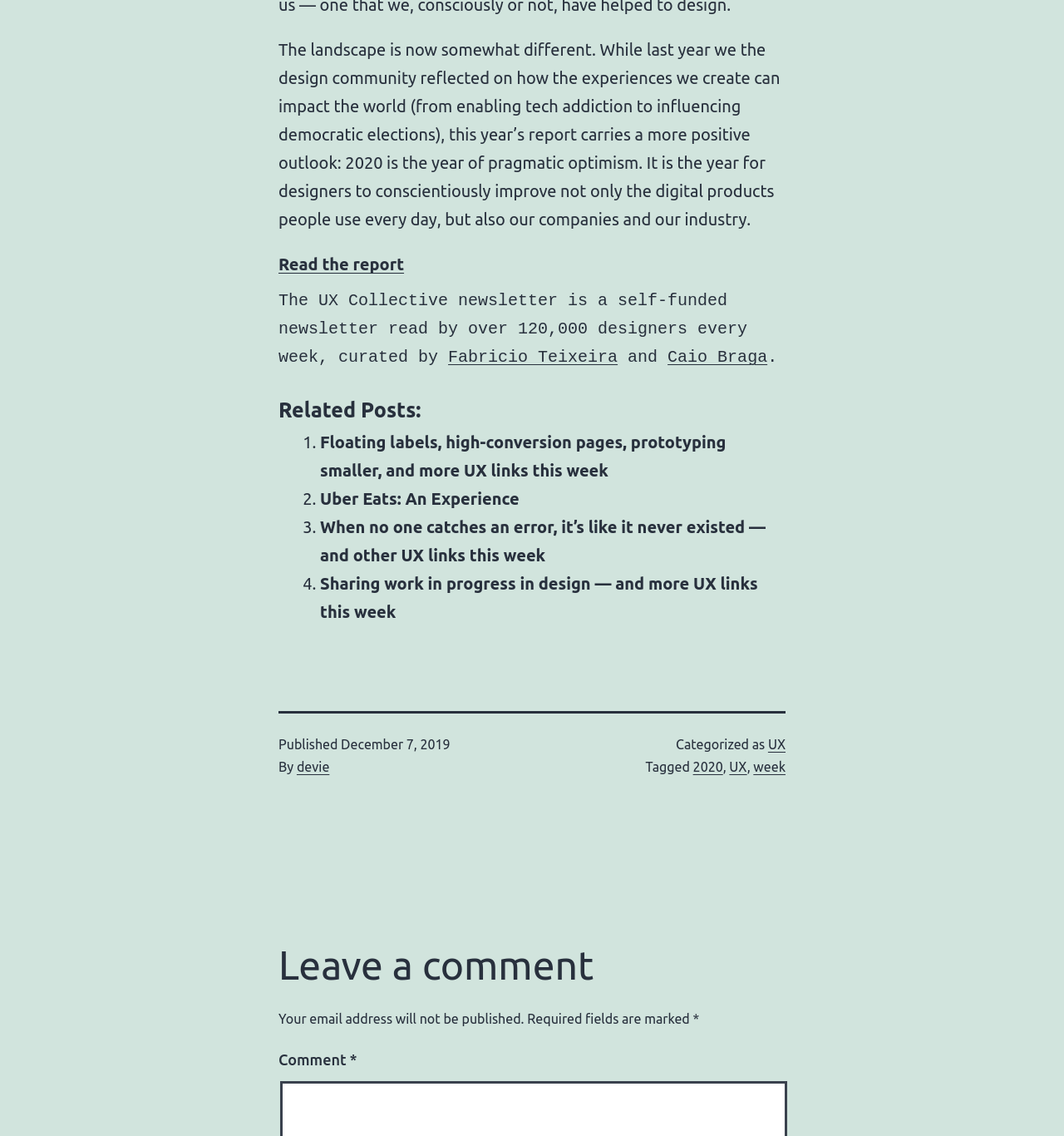Identify the bounding box for the UI element that is described as follows: "2020".

[0.651, 0.668, 0.679, 0.682]